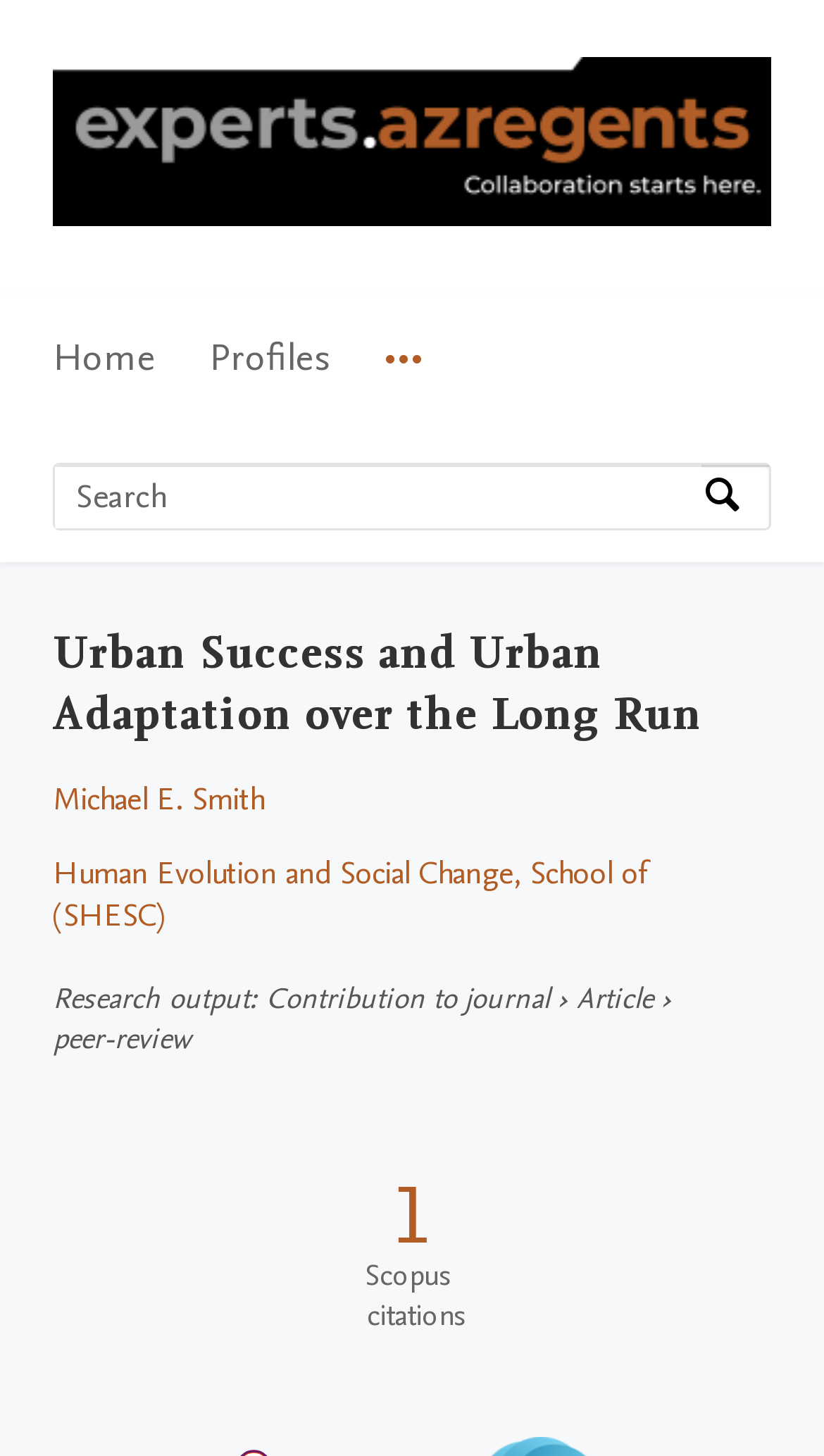Using the format (top-left x, top-left y, bottom-right x, bottom-right y), provide the bounding box coordinates for the described UI element. All values should be floating point numbers between 0 and 1: 0More

[0.467, 0.203, 0.513, 0.296]